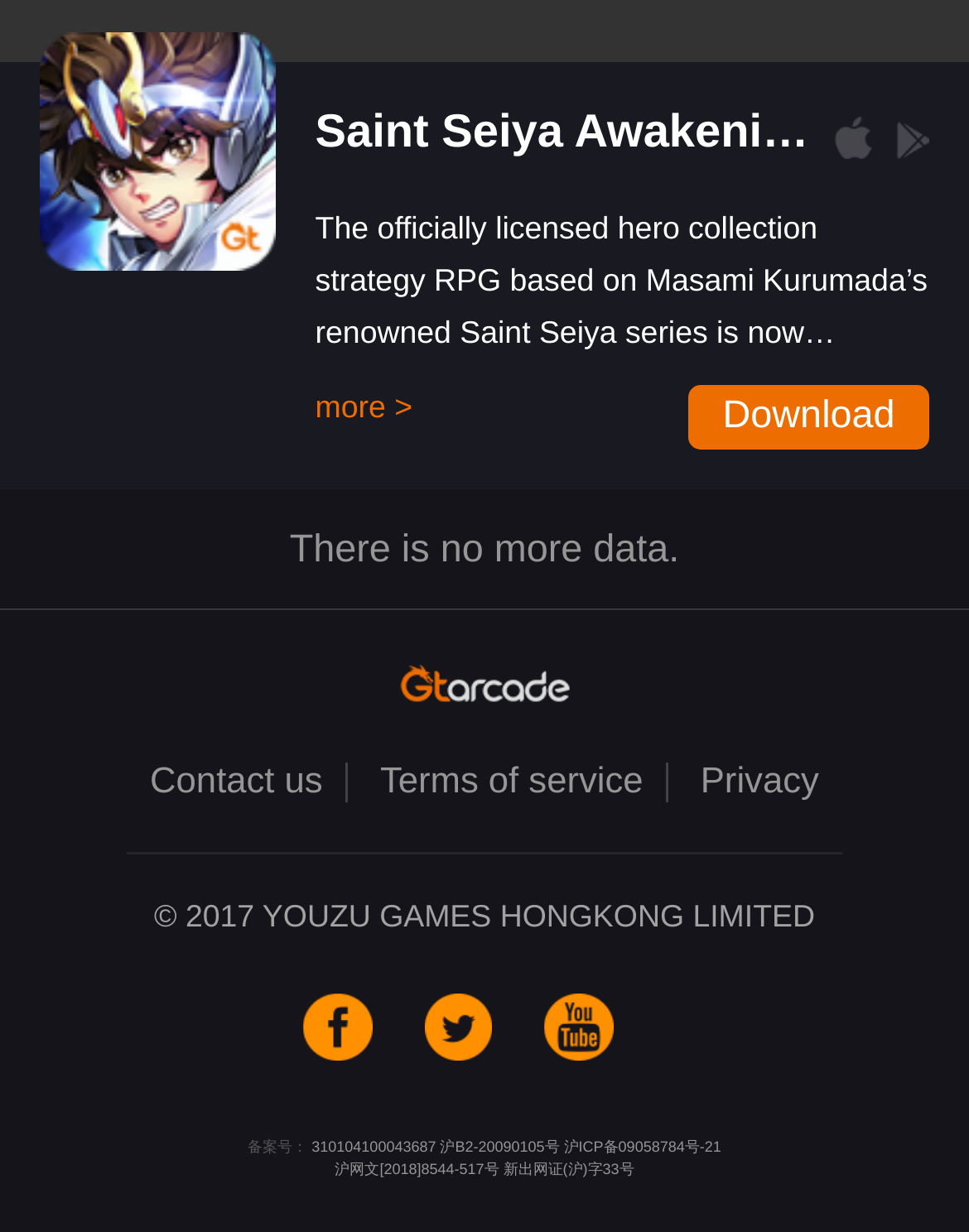Please find the bounding box coordinates of the element that needs to be clicked to perform the following instruction: "Click the link to download the game". The bounding box coordinates should be four float numbers between 0 and 1, represented as [left, top, right, bottom].

[0.709, 0.313, 0.96, 0.365]